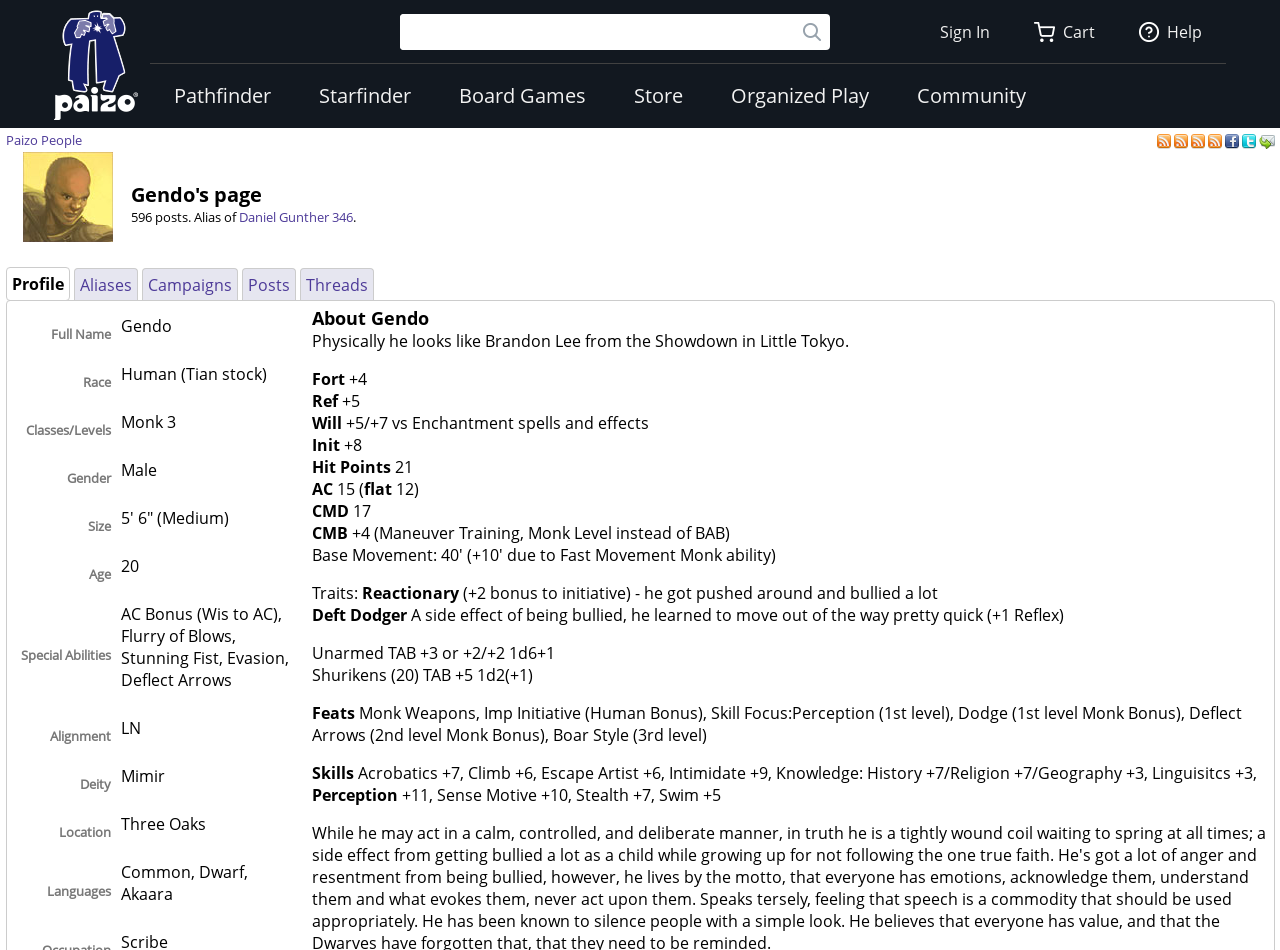Provide the bounding box coordinates for the area that should be clicked to complete the instruction: "View your cart".

[0.789, 0.0, 0.874, 0.067]